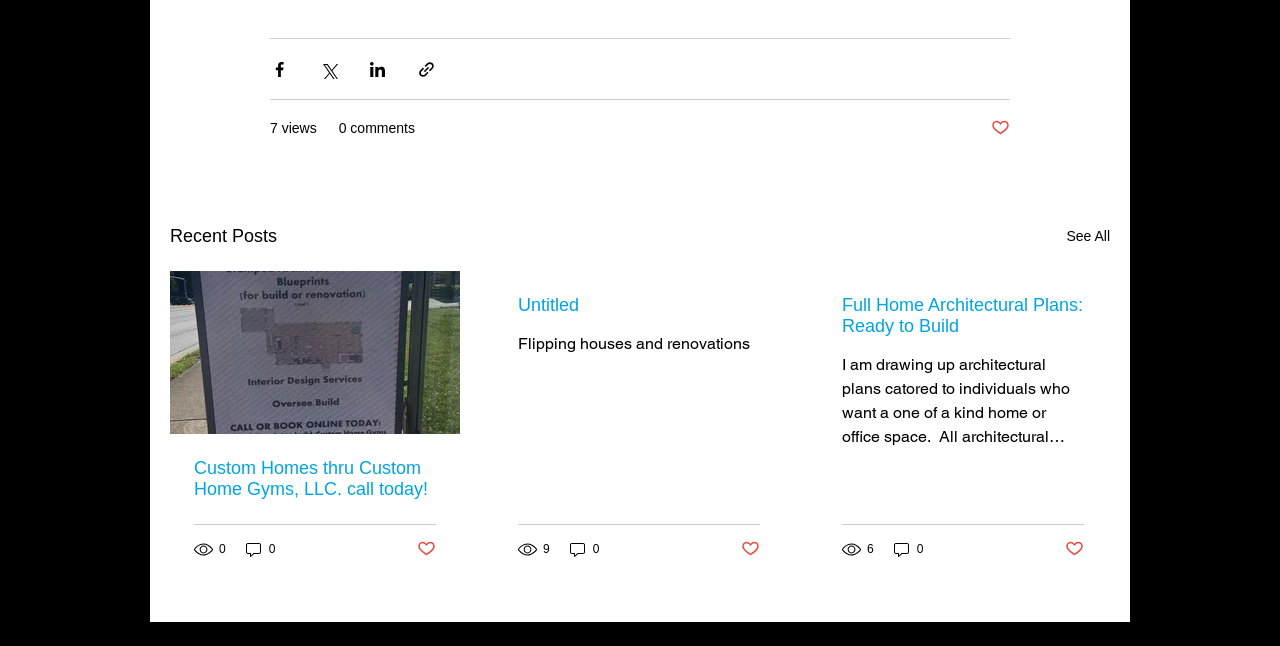Identify the bounding box coordinates for the region of the element that should be clicked to carry out the instruction: "See All". The bounding box coordinates should be four float numbers between 0 and 1, i.e., [left, top, right, bottom].

[0.833, 0.344, 0.867, 0.389]